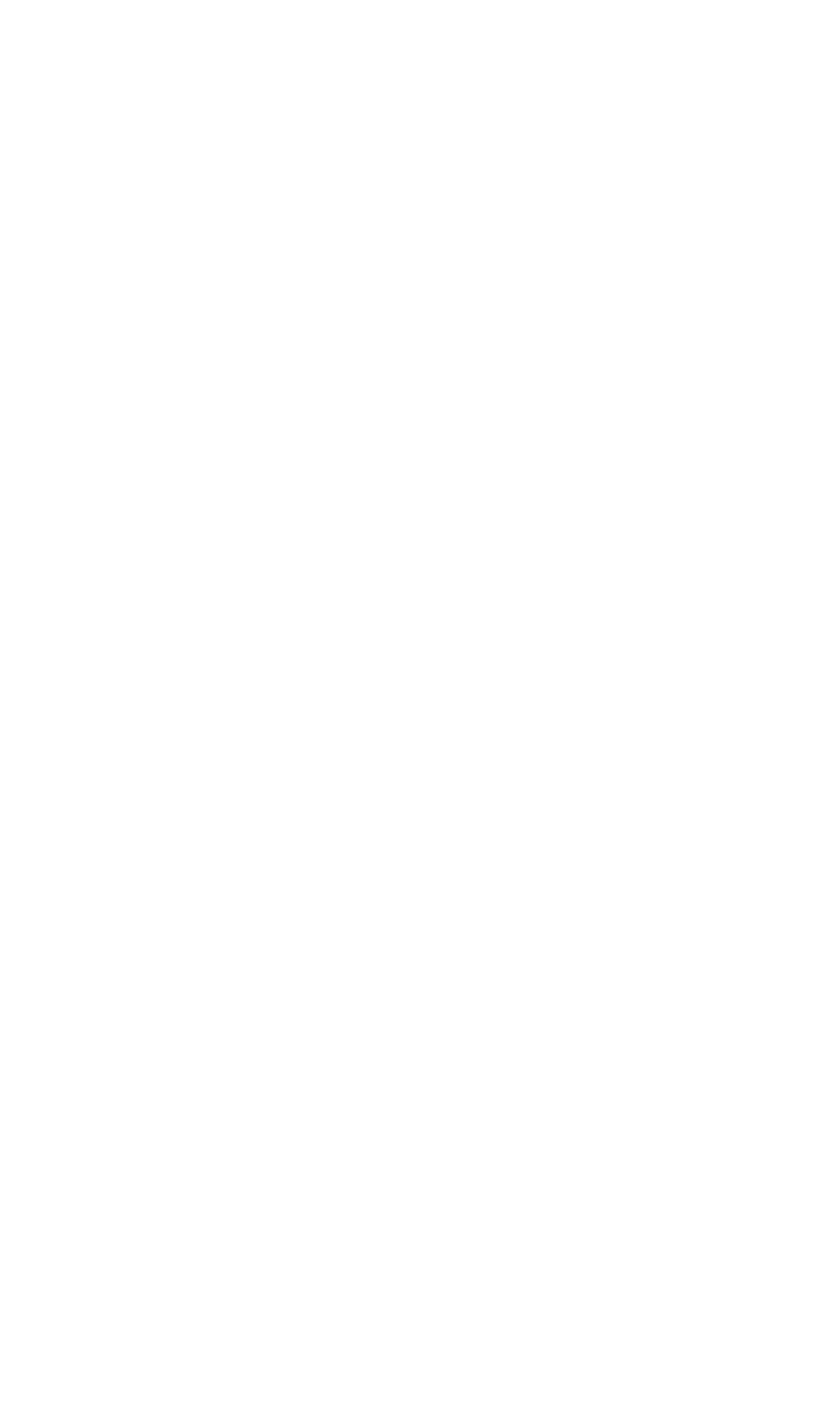Please specify the bounding box coordinates of the clickable section necessary to execute the following command: "Click on the '2024' tag".

[0.115, 0.2, 0.215, 0.24]